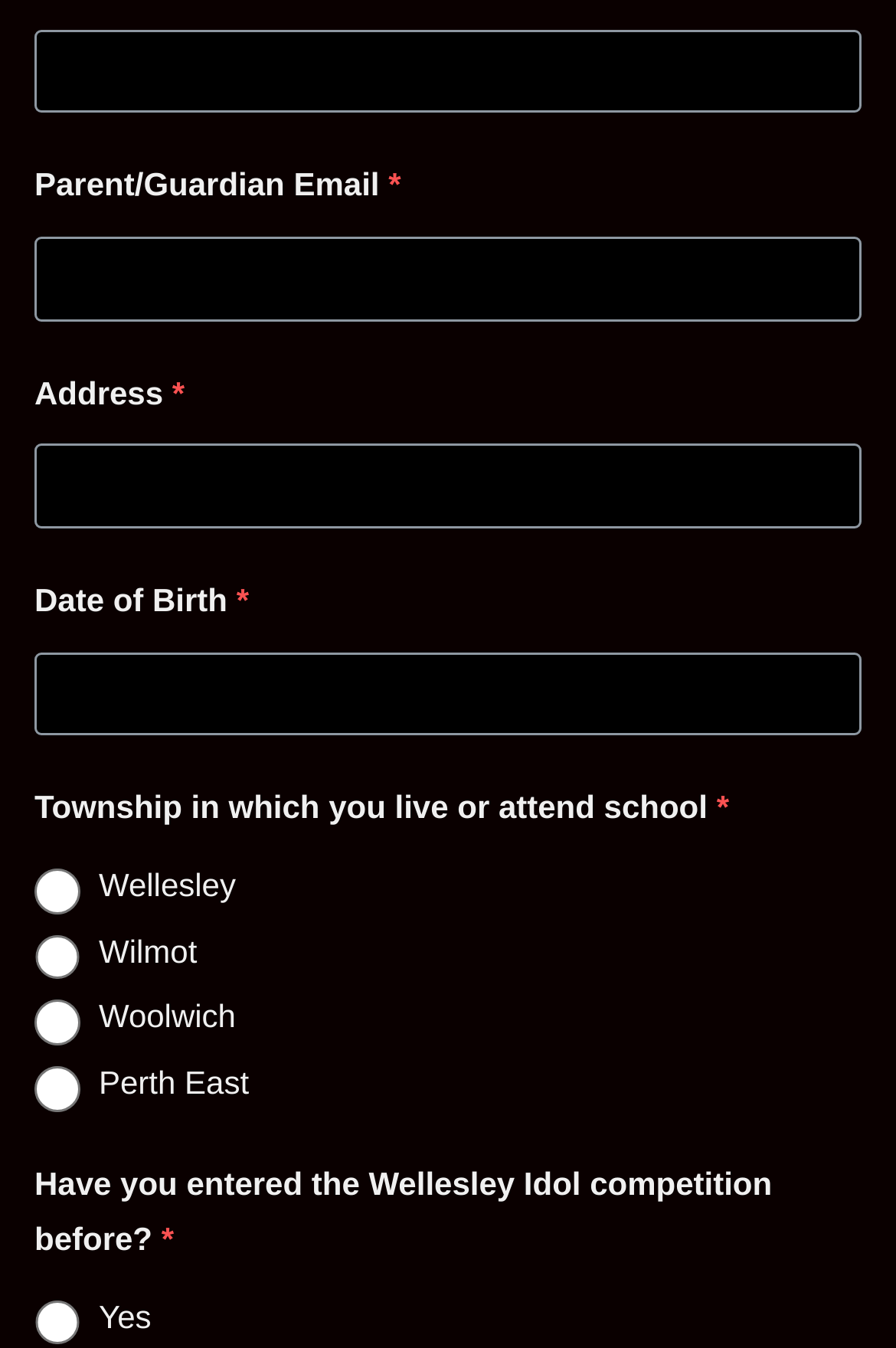Given the description parent_node: Woolwich name="everest_forms[form_fields][7LKQFXSrCe-7]" value="Woolwich", predict the bounding box coordinates of the UI element. Ensure the coordinates are in the format (top-left x, top-left y, bottom-right x, bottom-right y) and all values are between 0 and 1.

[0.038, 0.742, 0.09, 0.776]